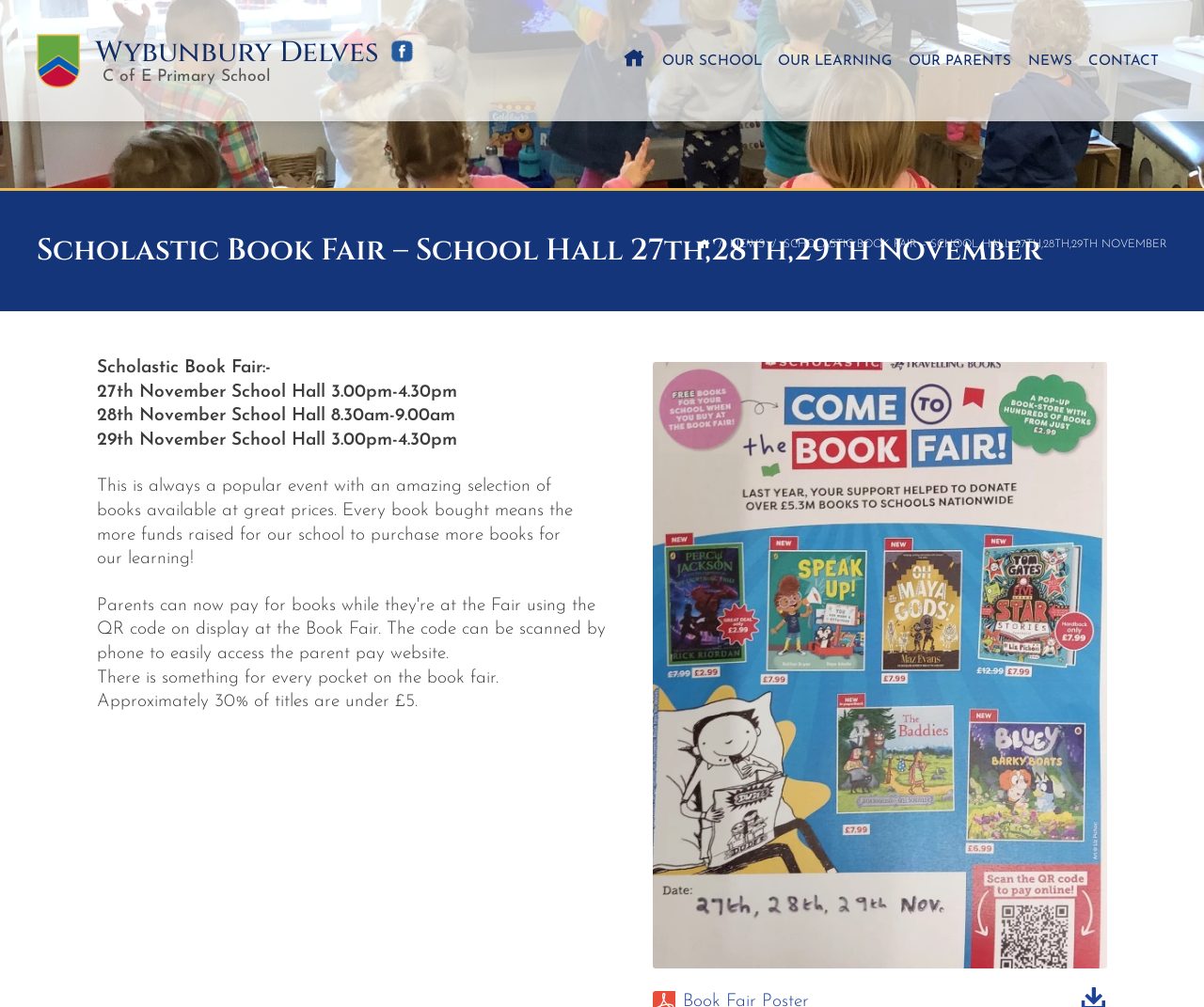Identify the bounding box for the UI element that is described as follows: "parent_node: Book Fair Poster".

[0.542, 0.36, 0.92, 0.962]